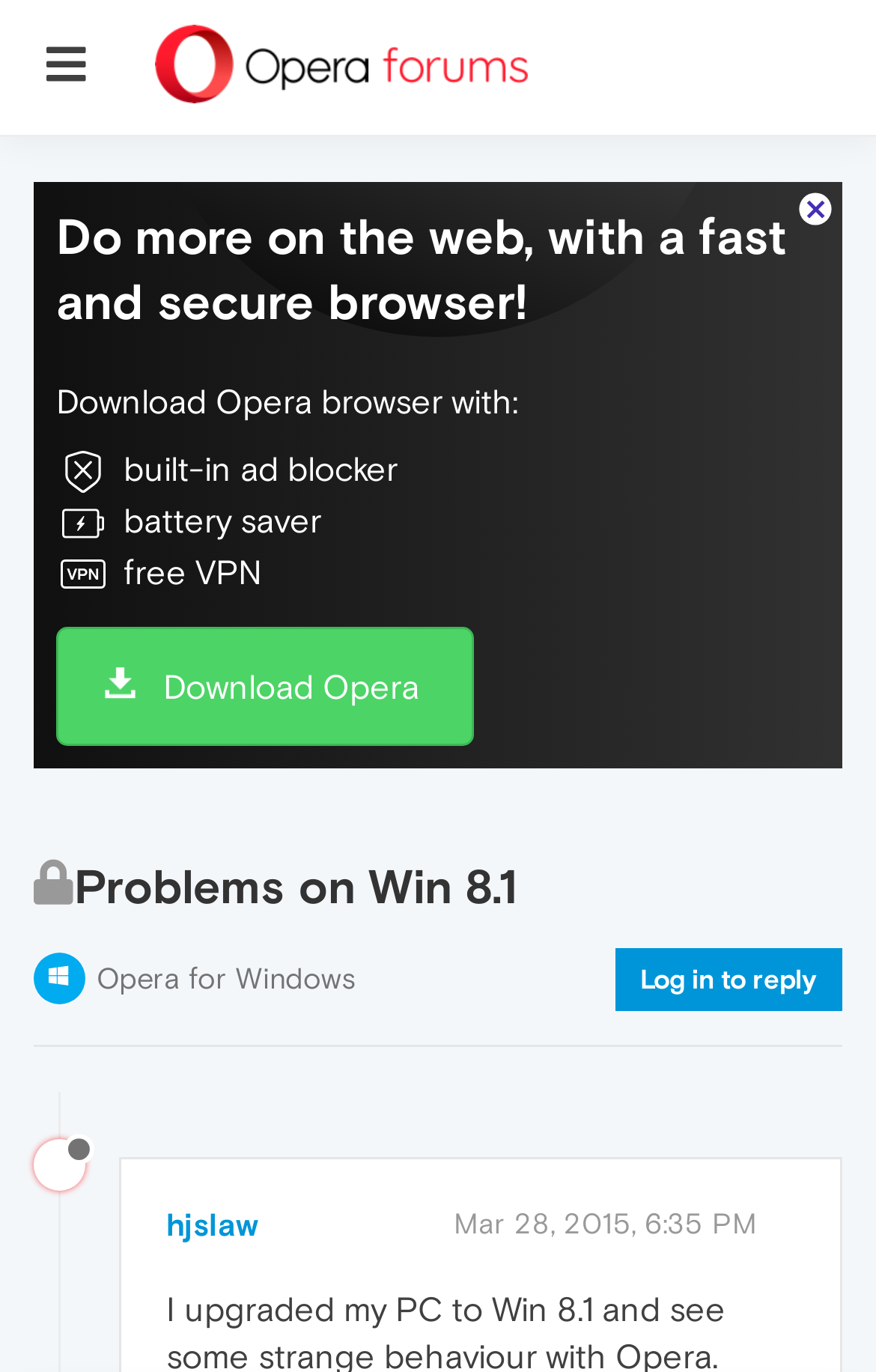Can you find and provide the title of the webpage?

Problems on Win 8.1